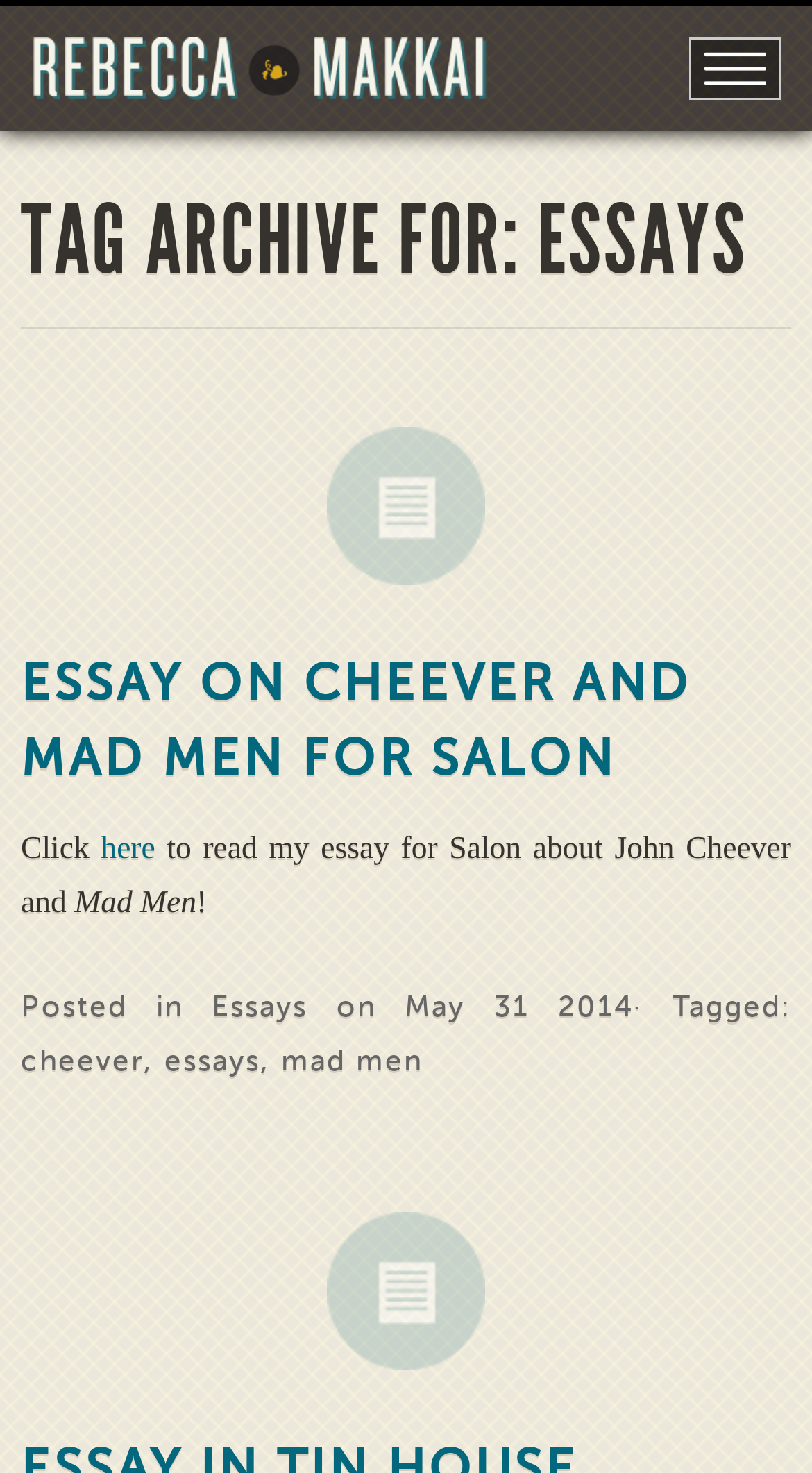Identify and provide the bounding box coordinates of the UI element described: "mad men". The coordinates should be formatted as [left, top, right, bottom], with each number being a float between 0 and 1.

[0.346, 0.709, 0.521, 0.73]